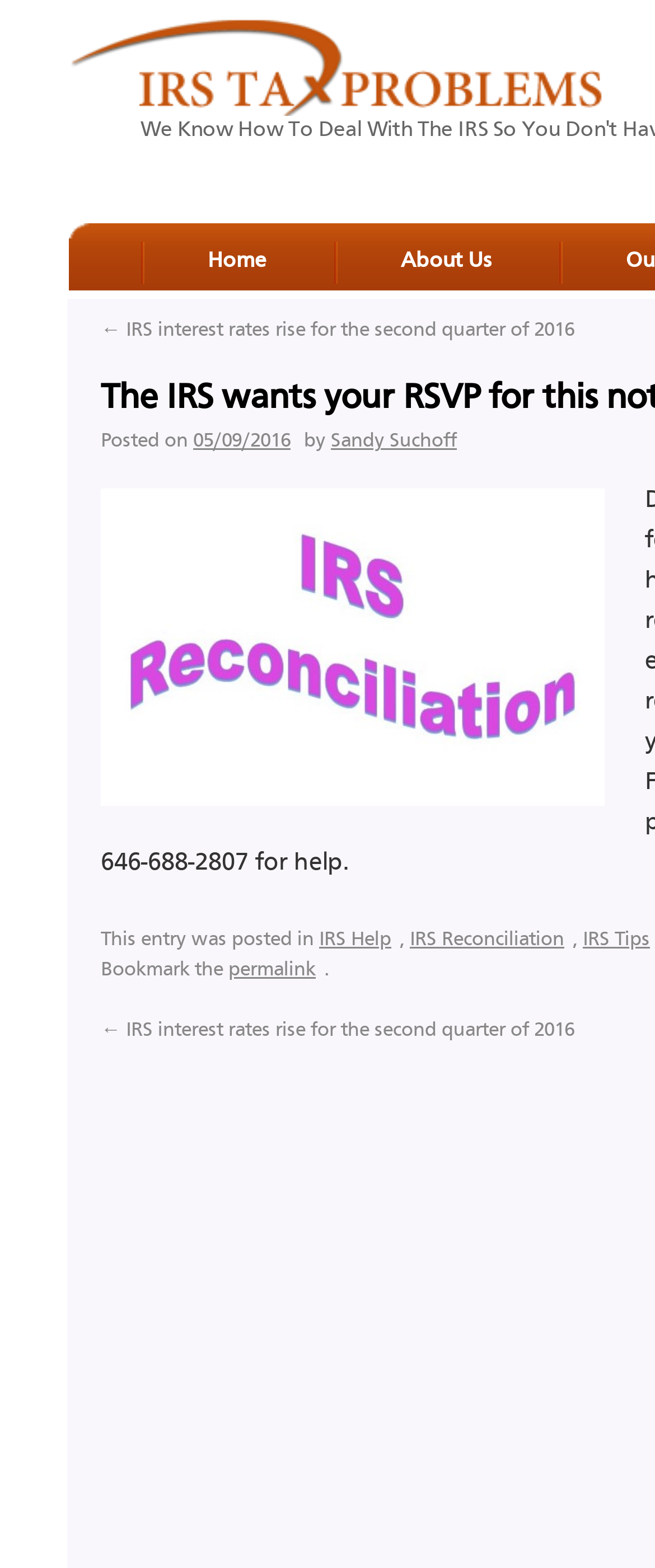Provide the bounding box coordinates of the HTML element described as: "Sandy Suchoff". The bounding box coordinates should be four float numbers between 0 and 1, i.e., [left, top, right, bottom].

[0.505, 0.275, 0.71, 0.288]